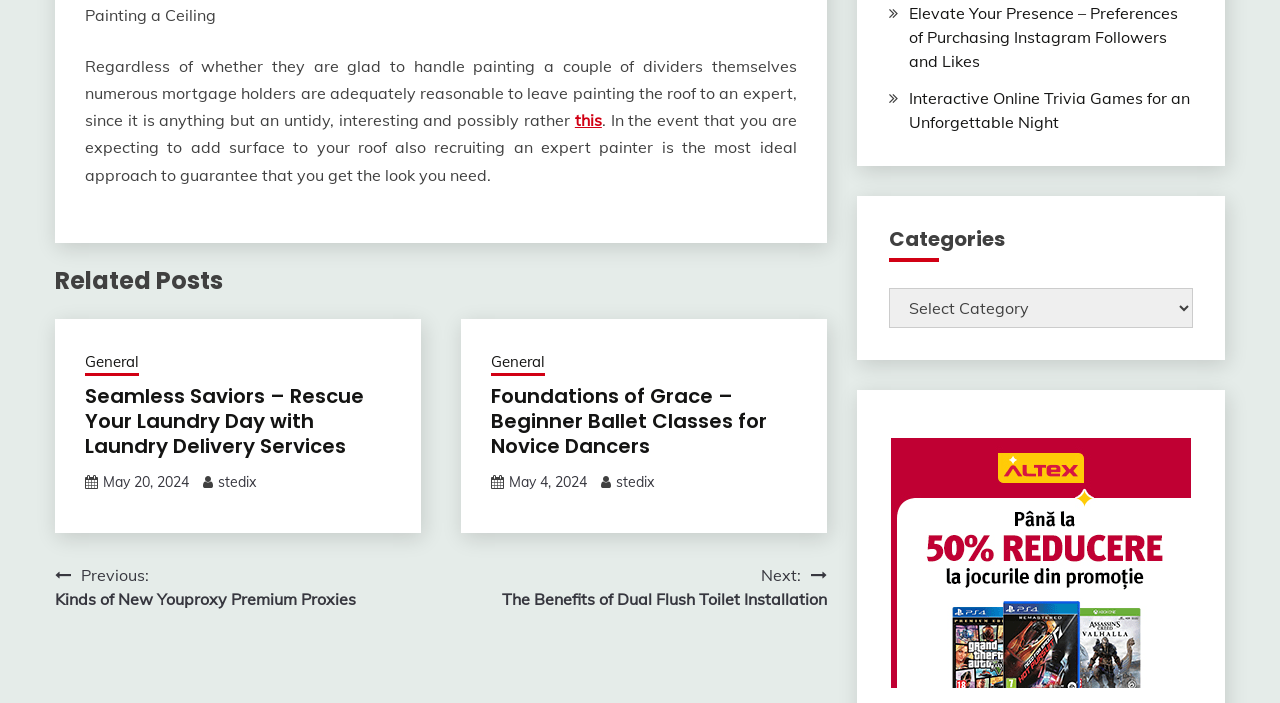What is the category of the post 'Seamless Saviors – Rescue Your Laundry Day with Laundry Delivery Services'?
Look at the image and answer the question with a single word or phrase.

General